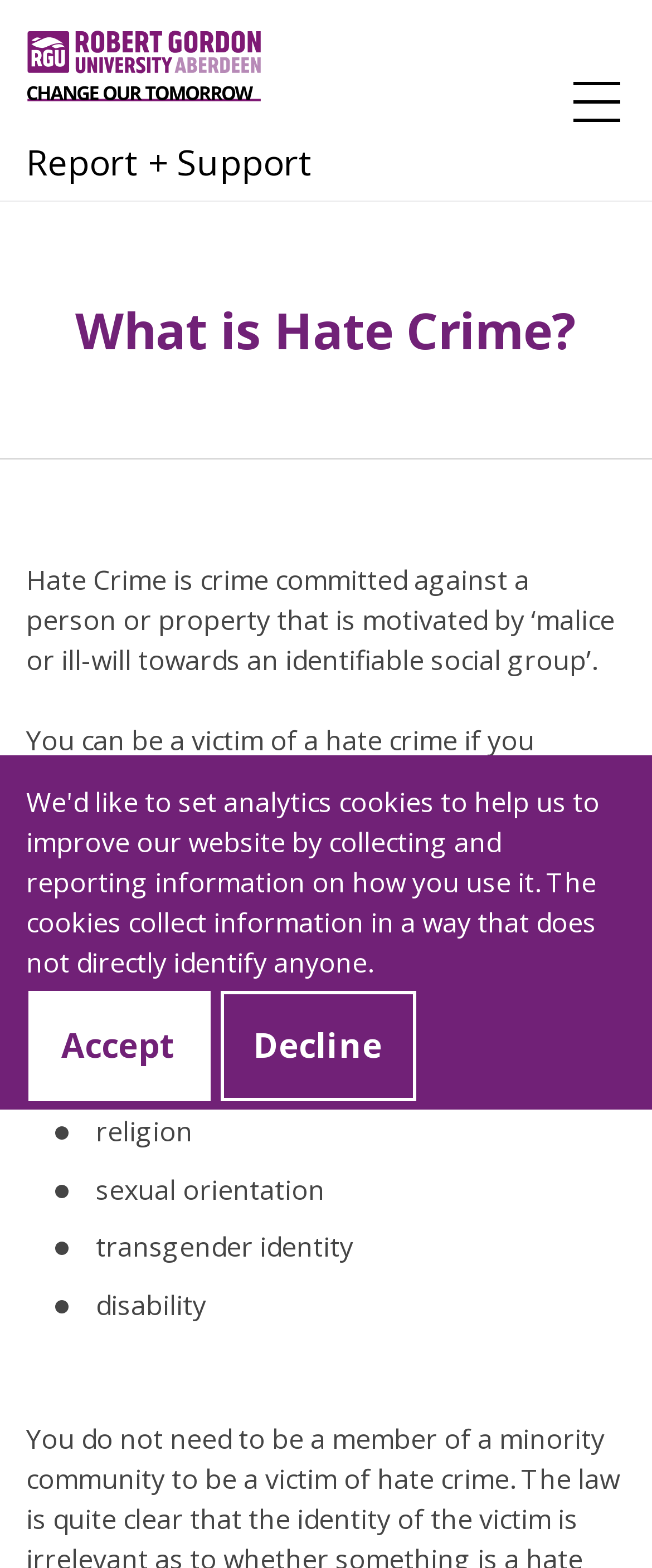What is the name of the university associated with this webpage?
Answer the question in a detailed and comprehensive manner.

The webpage has a logo and a link with the text 'Robert Gordon University Report + Support', indicating that the webpage is associated with Robert Gordon University.